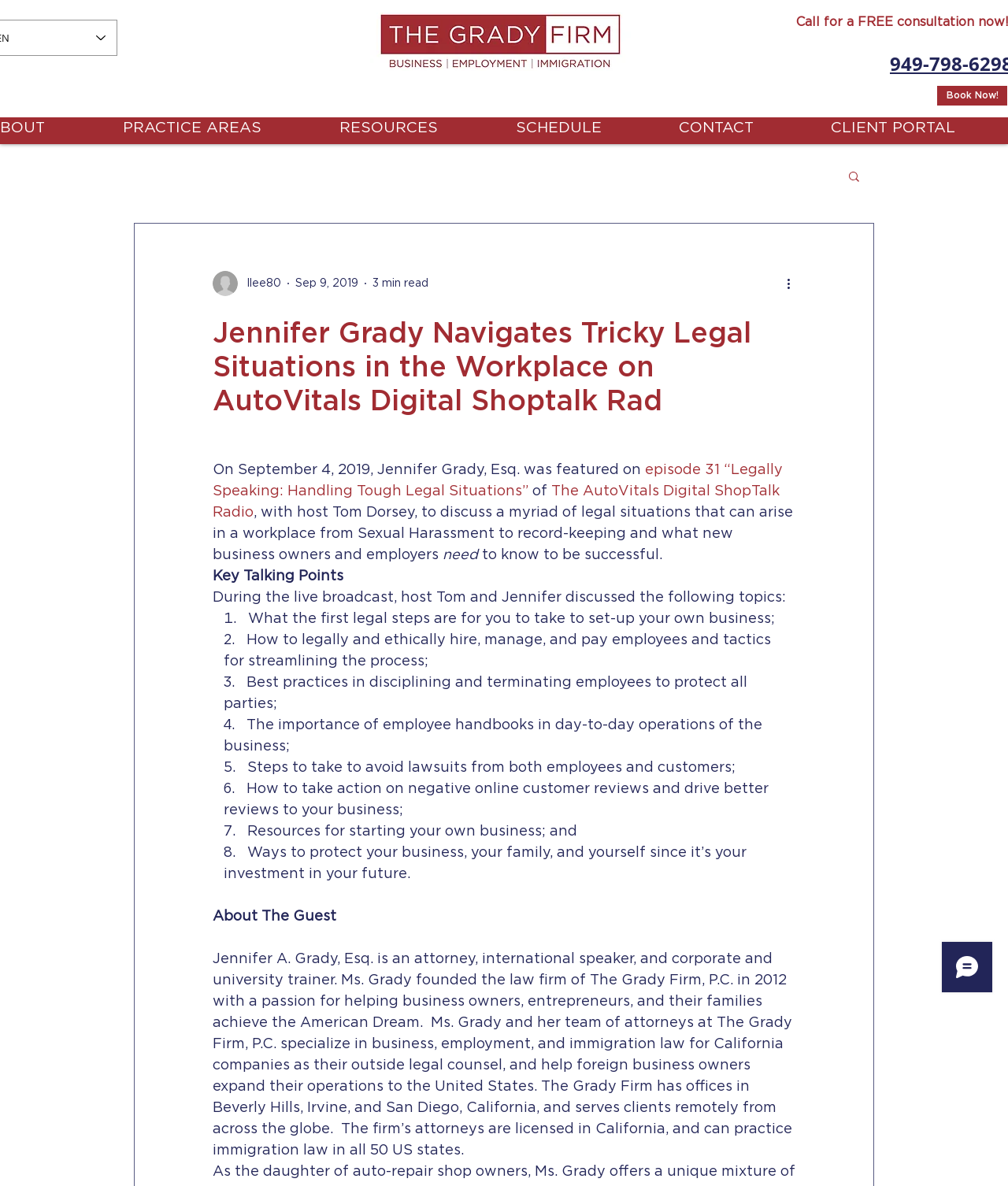Please identify the bounding box coordinates of the region to click in order to complete the given instruction: "Learn more about 'The AutoVitals Digital ShopTalk Radio'". The coordinates should be four float numbers between 0 and 1, i.e., [left, top, right, bottom].

[0.211, 0.408, 0.777, 0.438]